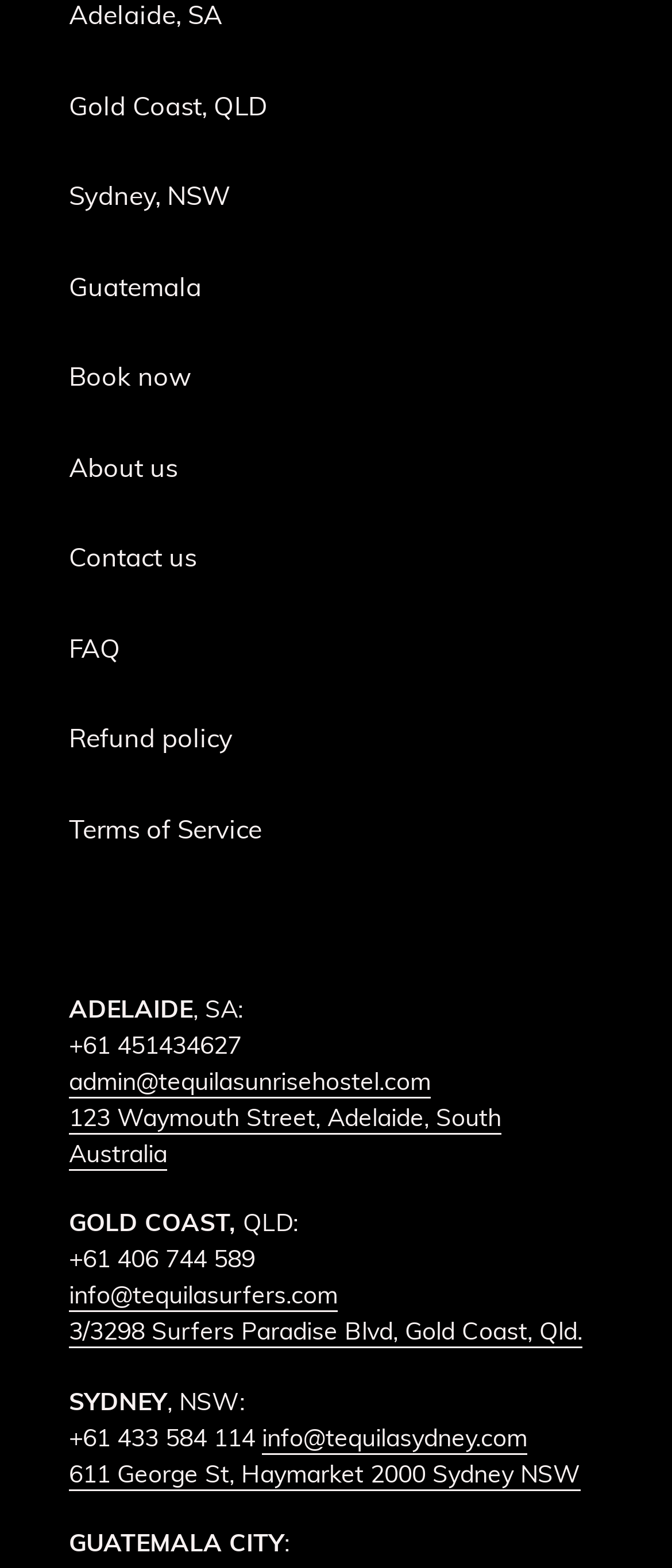Find the bounding box coordinates of the clickable element required to execute the following instruction: "Explore Services". Provide the coordinates as four float numbers between 0 and 1, i.e., [left, top, right, bottom].

None